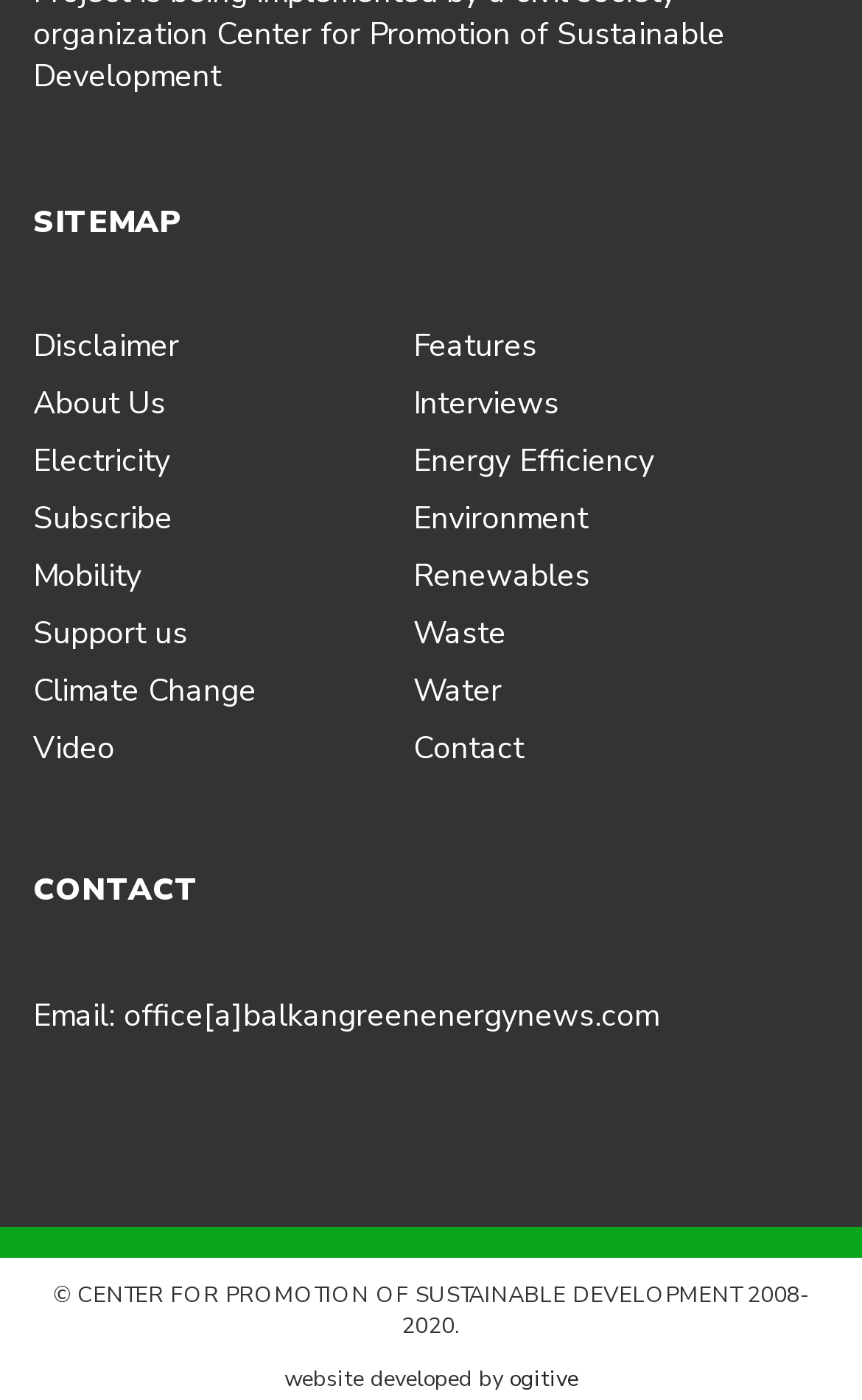Please identify the bounding box coordinates of the element I need to click to follow this instruction: "Check the website's Video section".

[0.038, 0.519, 0.133, 0.549]